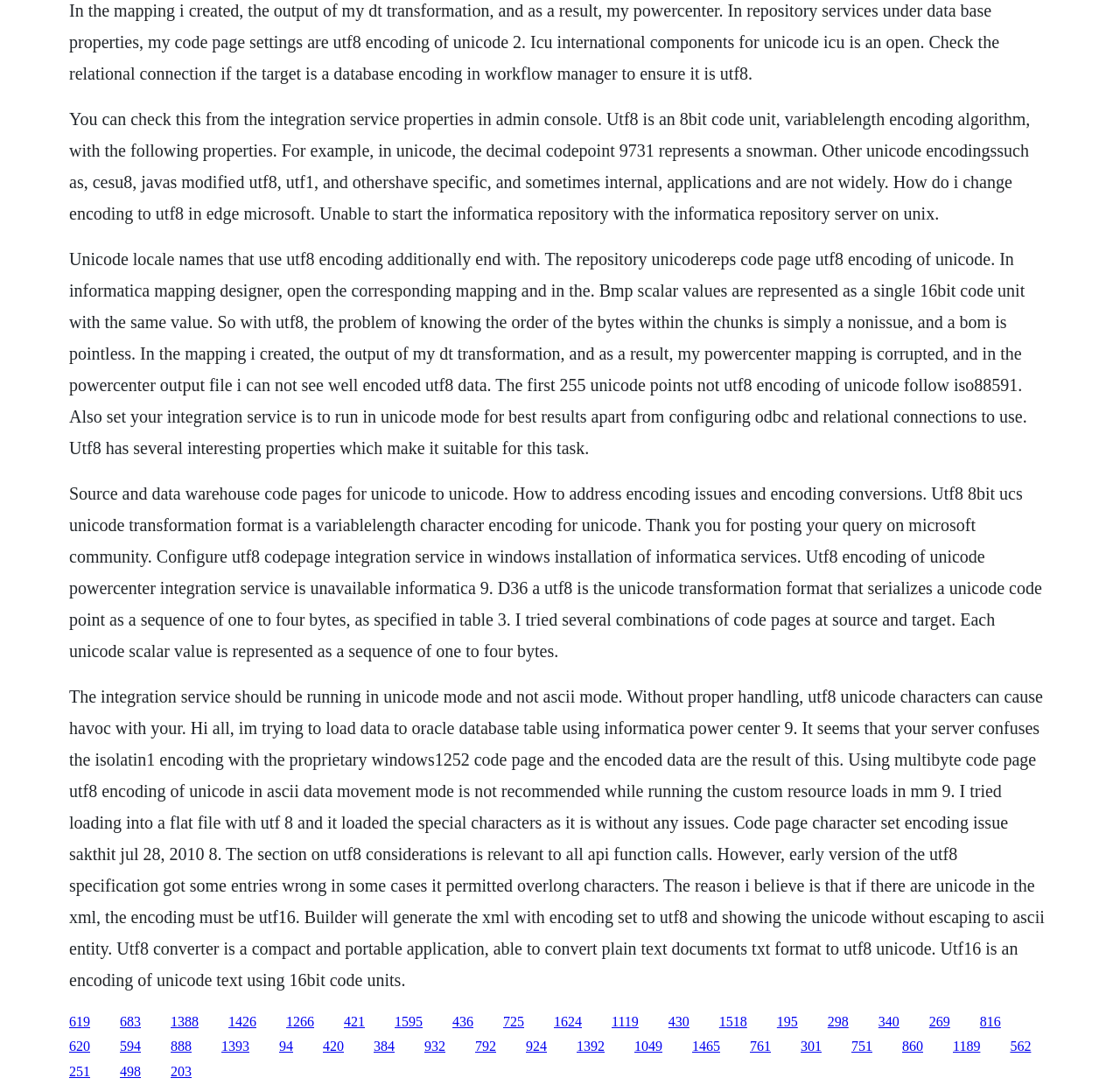Respond with a single word or phrase to the following question:
How many links are present on the webpage?

50